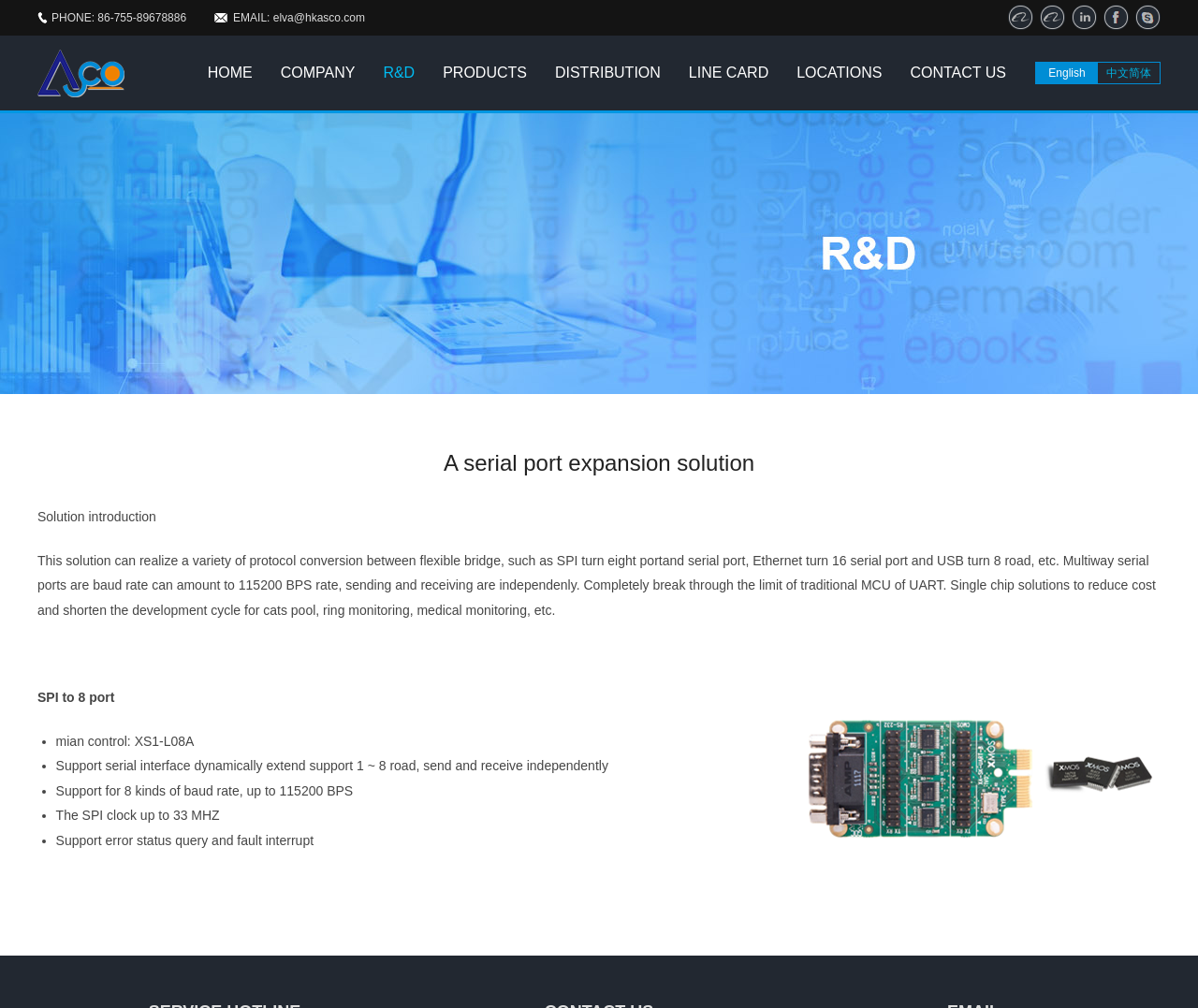Can you look at the image and give a comprehensive answer to the question:
What is the company's phone number?

I found the phone number by looking at the static text element with the OCR text 'PHONE: 86-755-89678886' at the top of the webpage.